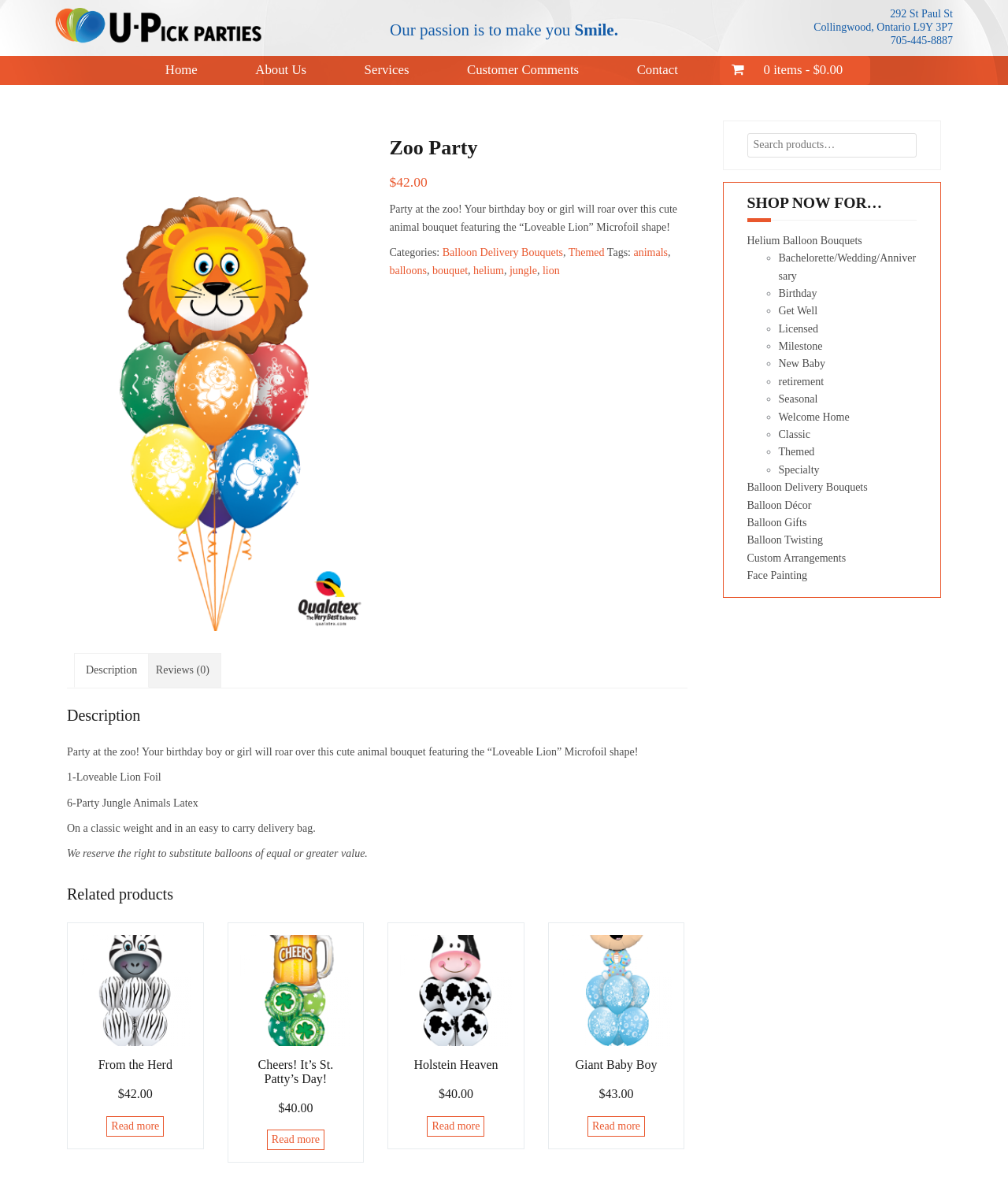What is the phone number of the party supply store?
From the details in the image, provide a complete and detailed answer to the question.

The phone number of the party supply store can be found in the top section of the webpage, where it is listed as '705-445-8887'.